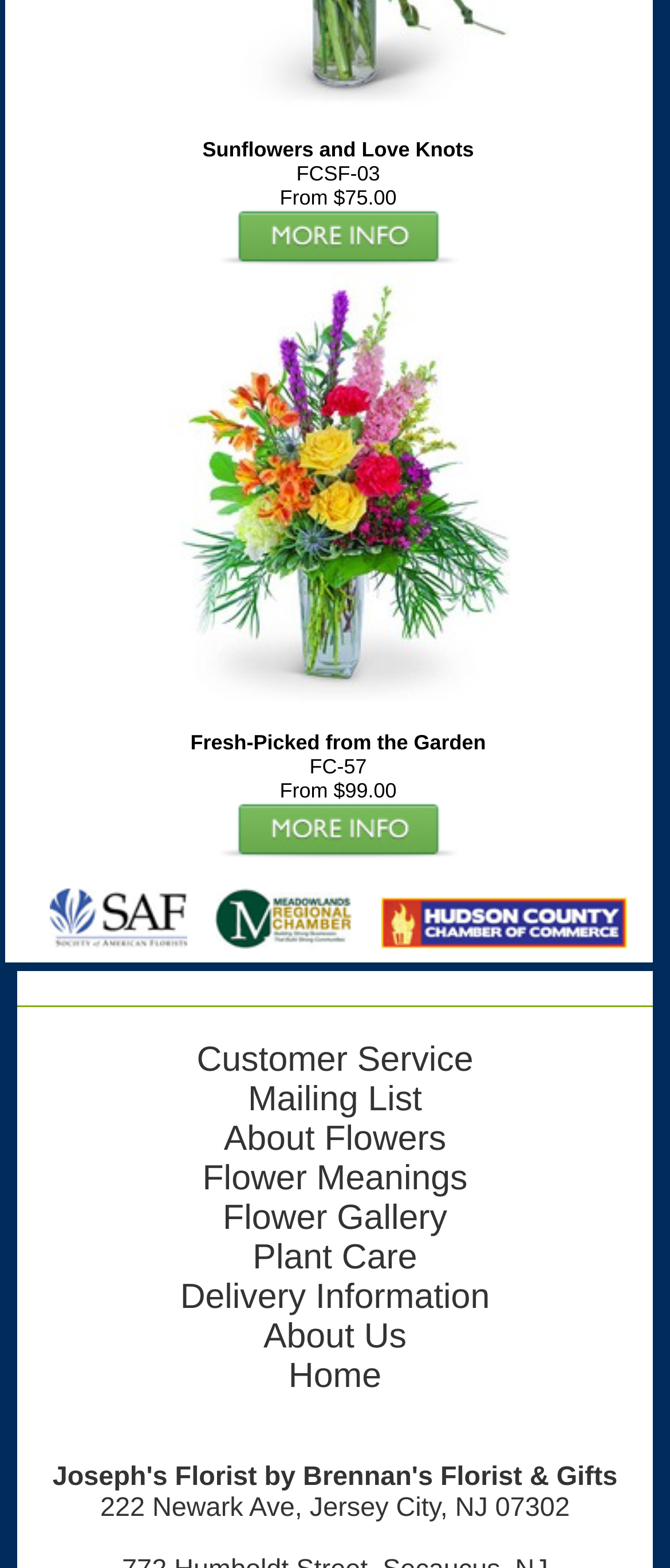Locate the bounding box coordinates of the clickable part needed for the task: "Check comments".

None